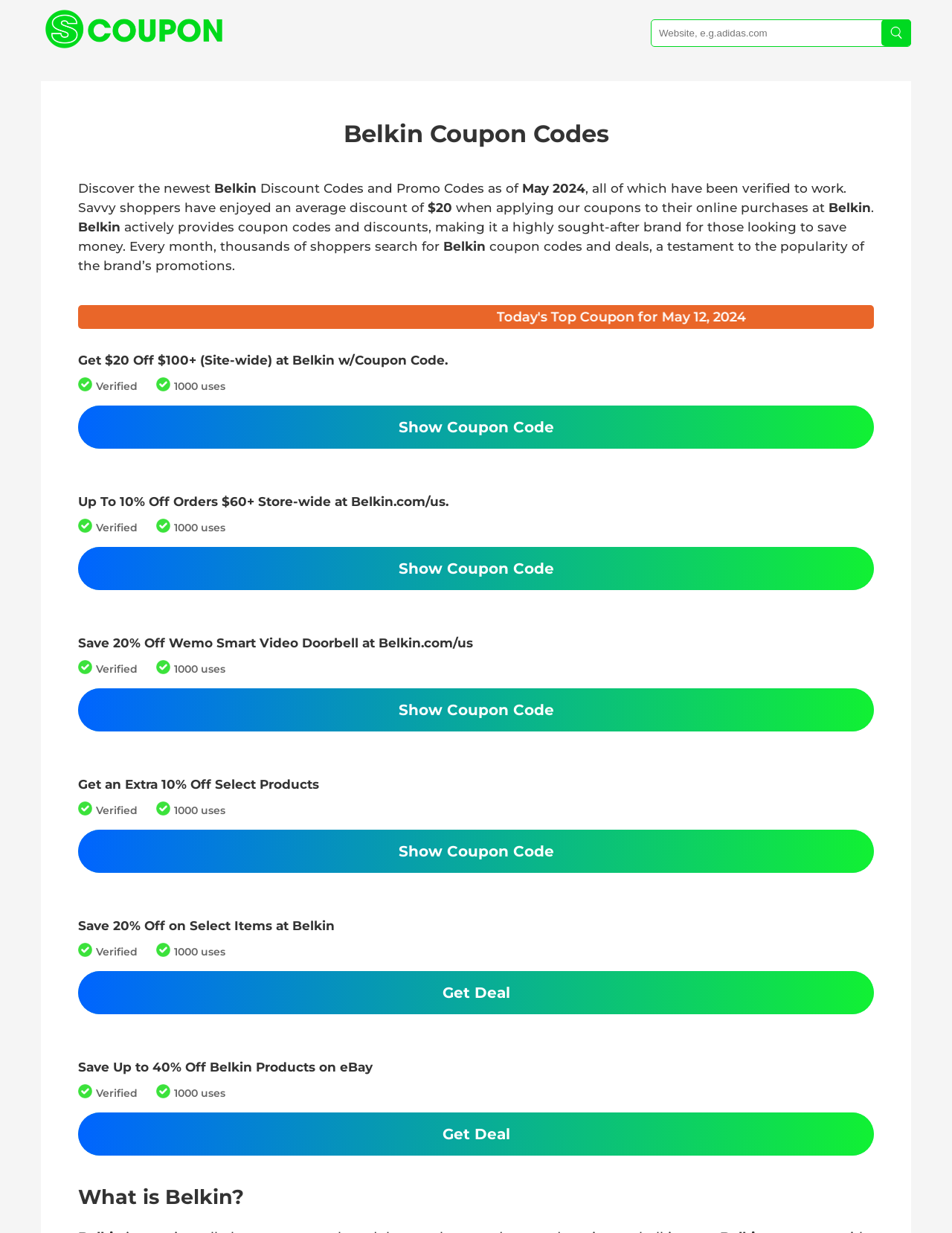Identify the bounding box coordinates of the clickable section necessary to follow the following instruction: "Get the deal on Belkin products". The coordinates should be presented as four float numbers from 0 to 1, i.e., [left, top, right, bottom].

[0.082, 0.902, 0.918, 0.937]